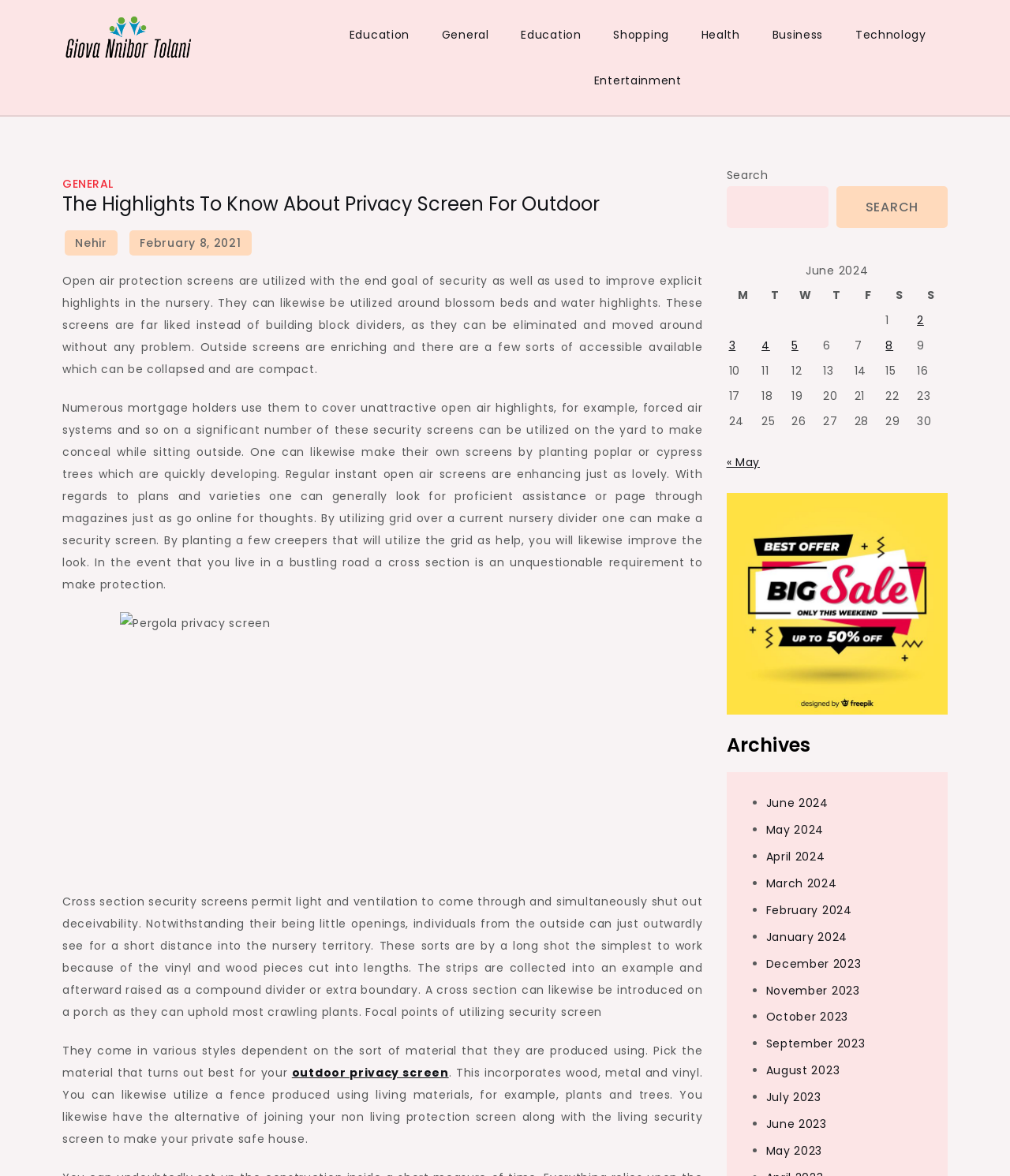Respond with a single word or phrase to the following question:
How can one create a security screen?

by using a grid over a current nursery wall